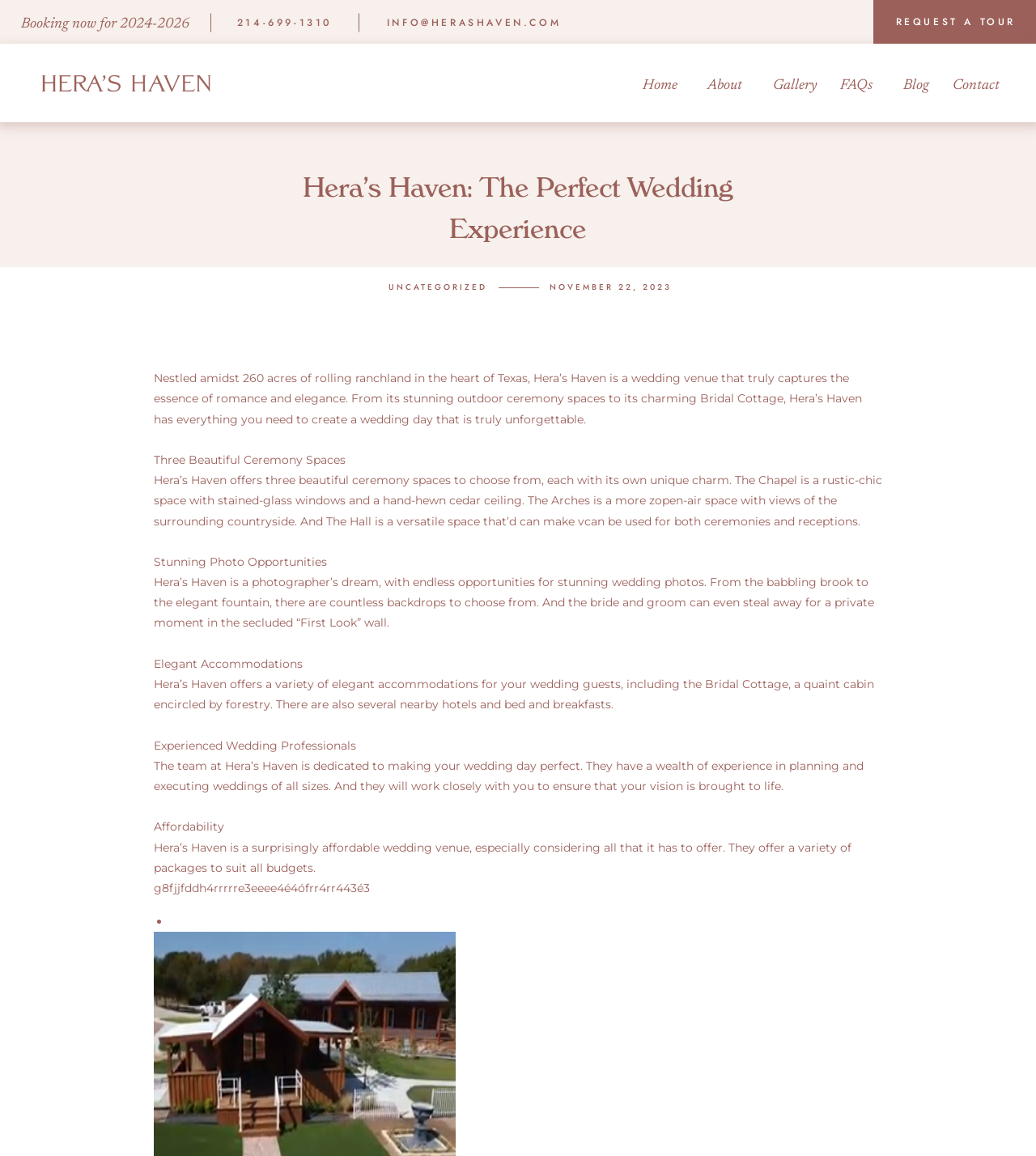Give a full account of the webpage's elements and their arrangement.

The webpage is about Hera's Haven, a wedding venue in Texas. At the top, there is a navigation menu with links to "Home", "About", "Gallery", "FAQs", "Blog", and "Contact". Below the navigation menu, there is a large heading that reads "Hera's Haven: The Perfect Wedding Experience". 

To the left of the heading, there are two small images and three links: "INFO@HERASHAVEN.COM", "214-699-1310", and a "REQUEST A TOUR" button. On the right side of the heading, there is another link. 

Below the heading, there is a paragraph that describes Hera's Haven as a wedding venue that captures the essence of romance and elegance, with stunning outdoor ceremony spaces and a charming Bridal Cottage. 

The webpage then highlights the features of Hera's Haven, including three beautiful ceremony spaces, stunning photo opportunities, elegant accommodations, experienced wedding professionals, and affordability. Each feature is described in a separate section with a heading and a paragraph of text. 

At the bottom of the webpage, there is a list with a single bullet point, but the text is unclear.